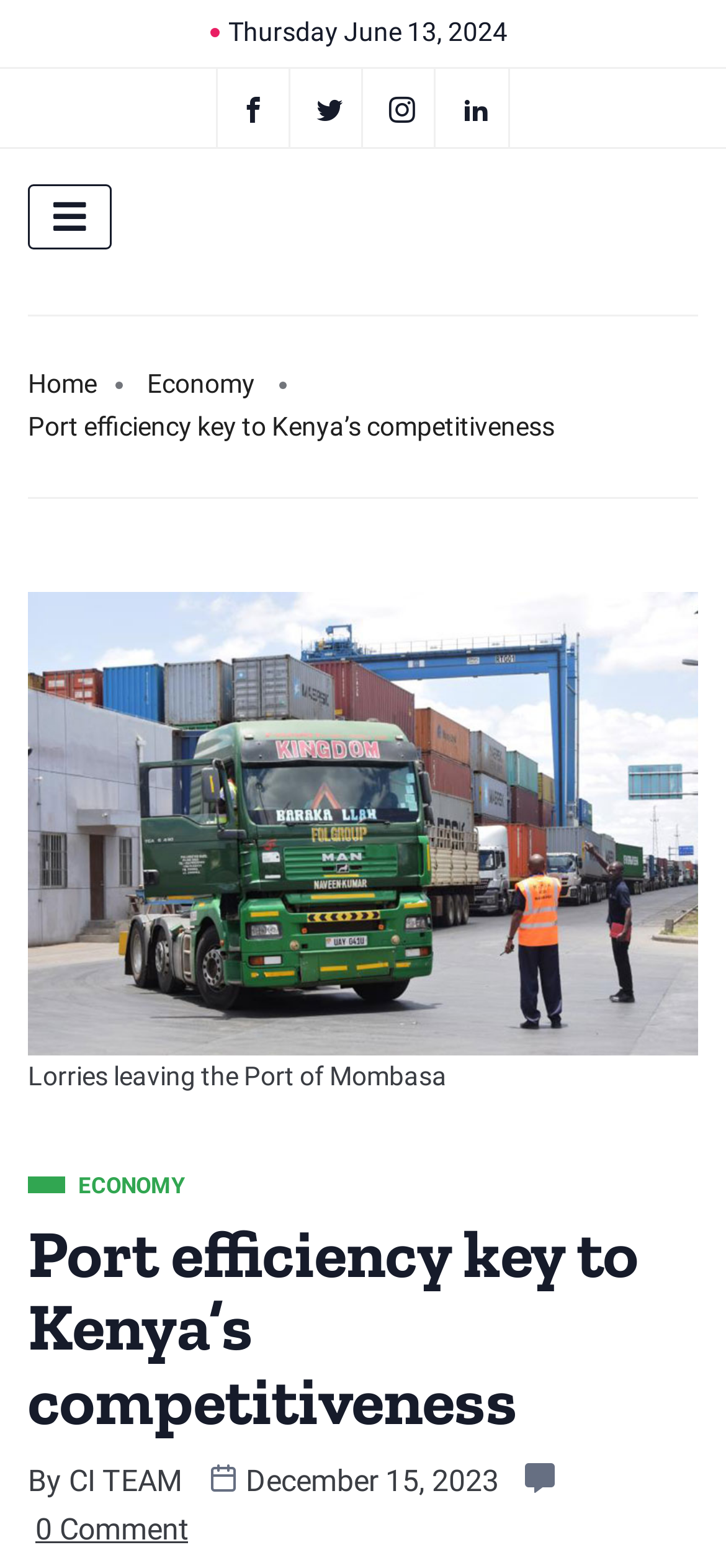Offer an in-depth caption of the entire webpage.

The webpage appears to be a news article or blog post discussing the importance of port efficiency in Kenya's competitiveness. At the top of the page, there is a date "Thursday June 13, 2024" and a row of social media links, including Facebook, Twitter, Instagram, and LinkedIn, aligned horizontally. Below these links, there is a button with no text, followed by a navigation menu with links to "Home" and "Economy".

The main content of the page is headed by a title "Port efficiency key to Kenya’s competitiveness", which is also the caption of an image that takes up most of the page's width. The image is likely a photograph, and its figcaption reads "Lorries leaving the Port of Mombasa". 

Below the image, there is a header section with a link to "ECONOMY", and a heading that repeats the title of the article. The author of the article is credited as "CI TEAM", and the article was published on "December 15, 2023". At the very bottom of the page, there is a link to "0 Comment", suggesting that the article has no comments yet.